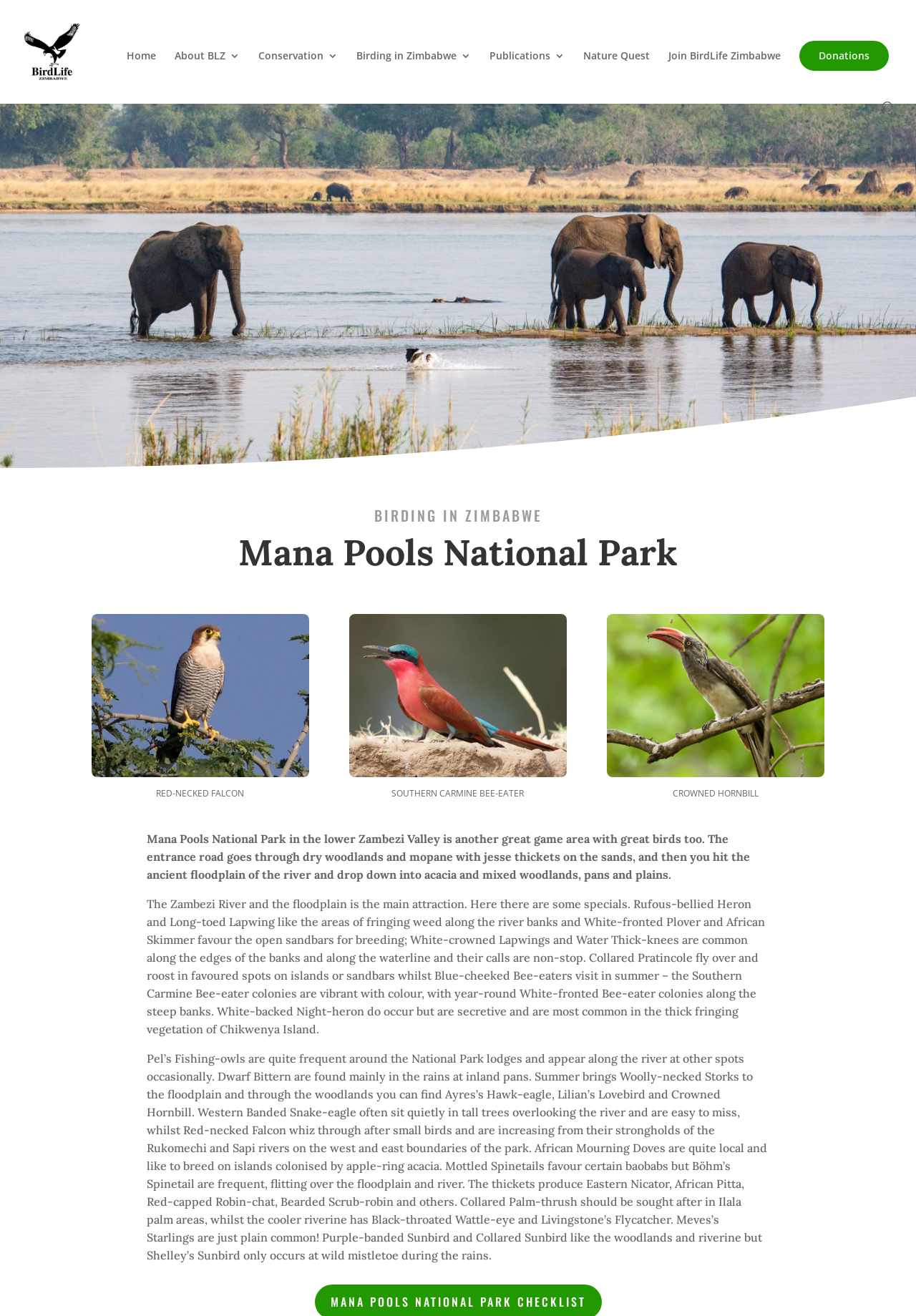Please answer the following question as detailed as possible based on the image: 
What is the name of the national park?

I found the answer by looking at the heading 'Mana Pools National Park' which is a subheading under 'BIRDING IN ZIMBABWE'. This suggests that the webpage is about birding in Mana Pools National Park.